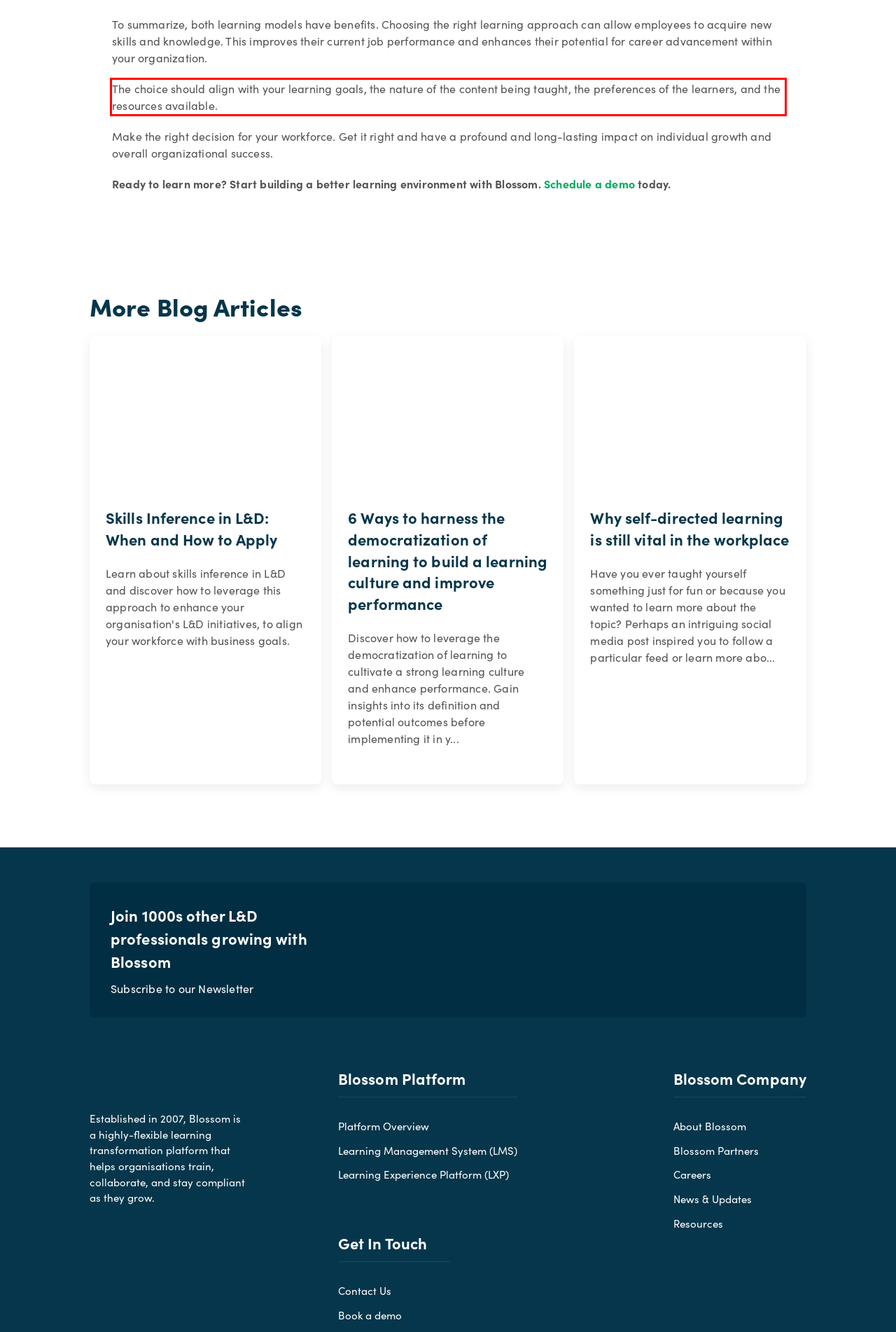Given a webpage screenshot, locate the red bounding box and extract the text content found inside it.

The choice should align with your learning goals, the nature of the content being taught, the preferences of the learners, and the resources available.